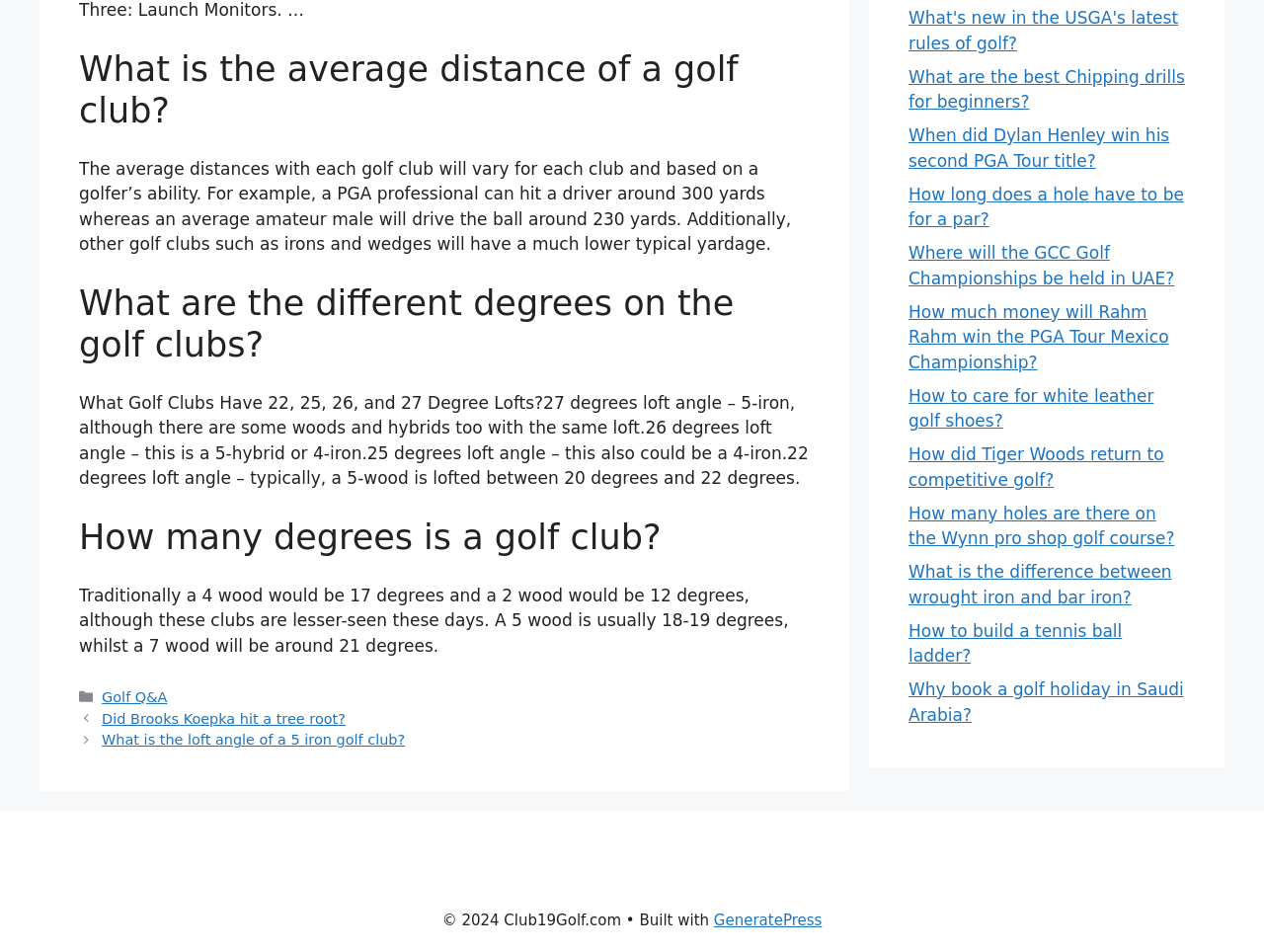Given the element description "Golf Q&A", identify the bounding box of the corresponding UI element.

[0.081, 0.724, 0.132, 0.741]